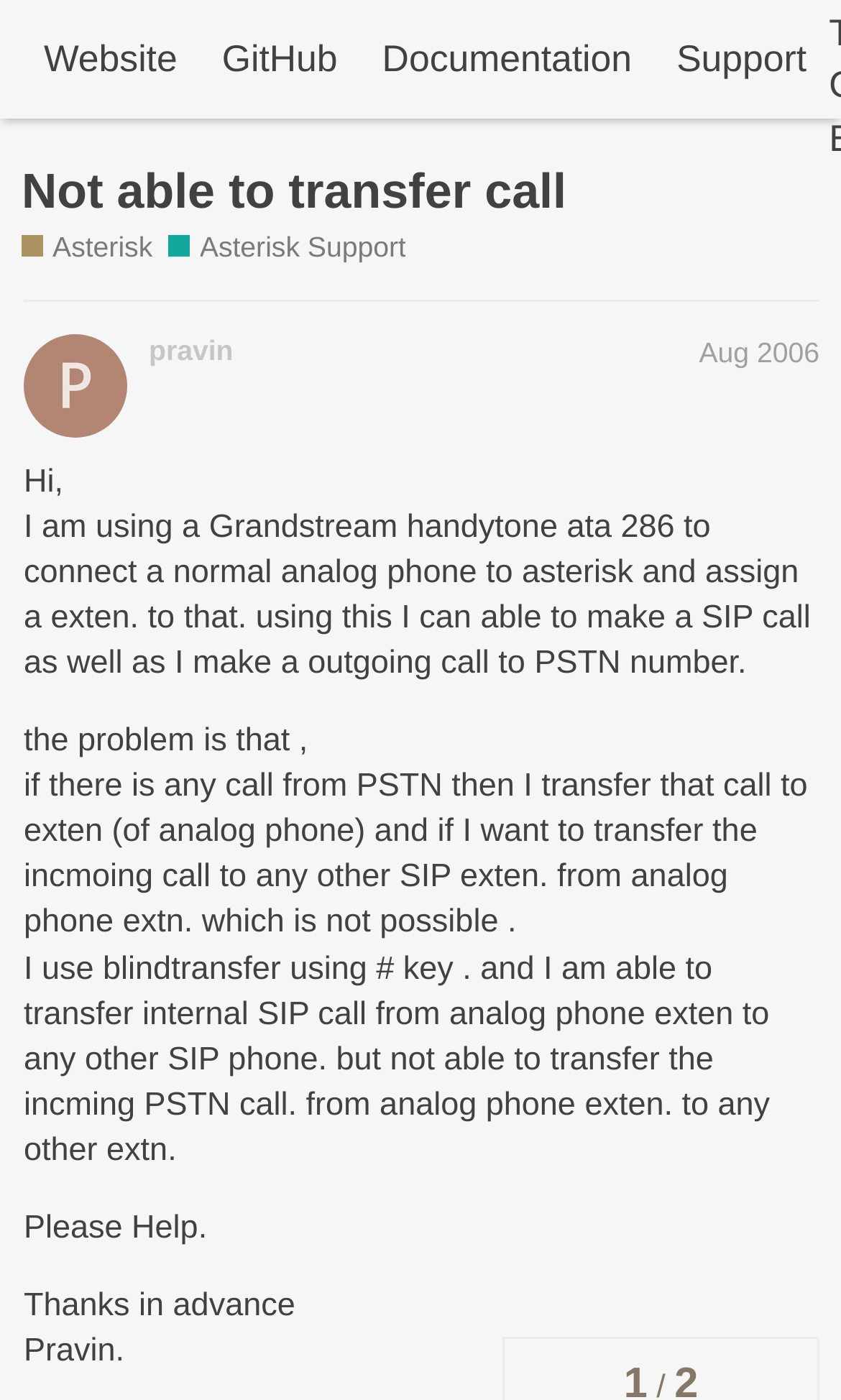Write a detailed summary of the webpage.

This webpage appears to be a forum post or discussion thread on the Asterisk Community website. At the top, there is a header section with links to various parts of the website, including the community, website, GitHub, documentation, and support. Below this, there is a heading that reads "Not able to transfer call" with a link to the same title.

The main content of the page is a post from a user named Pravin, dated August 2006. The post describes an issue with transferring calls from a PSTN number to a SIP extension using a Grandstream HandyTone ATA 286 device. The user explains that they can make SIP calls and outgoing calls to PSTN numbers, but are unable to transfer incoming PSTN calls to other SIP extensions.

The post is divided into several paragraphs, with the user describing their setup and the problem they are experiencing. They mention that they use blind transfer using the # key and are able to transfer internal SIP calls, but not incoming PSTN calls. The user ends the post with a request for help and thanks in advance.

Overall, the webpage appears to be a technical discussion forum where users can ask for help and share their experiences with Asterisk-related issues.